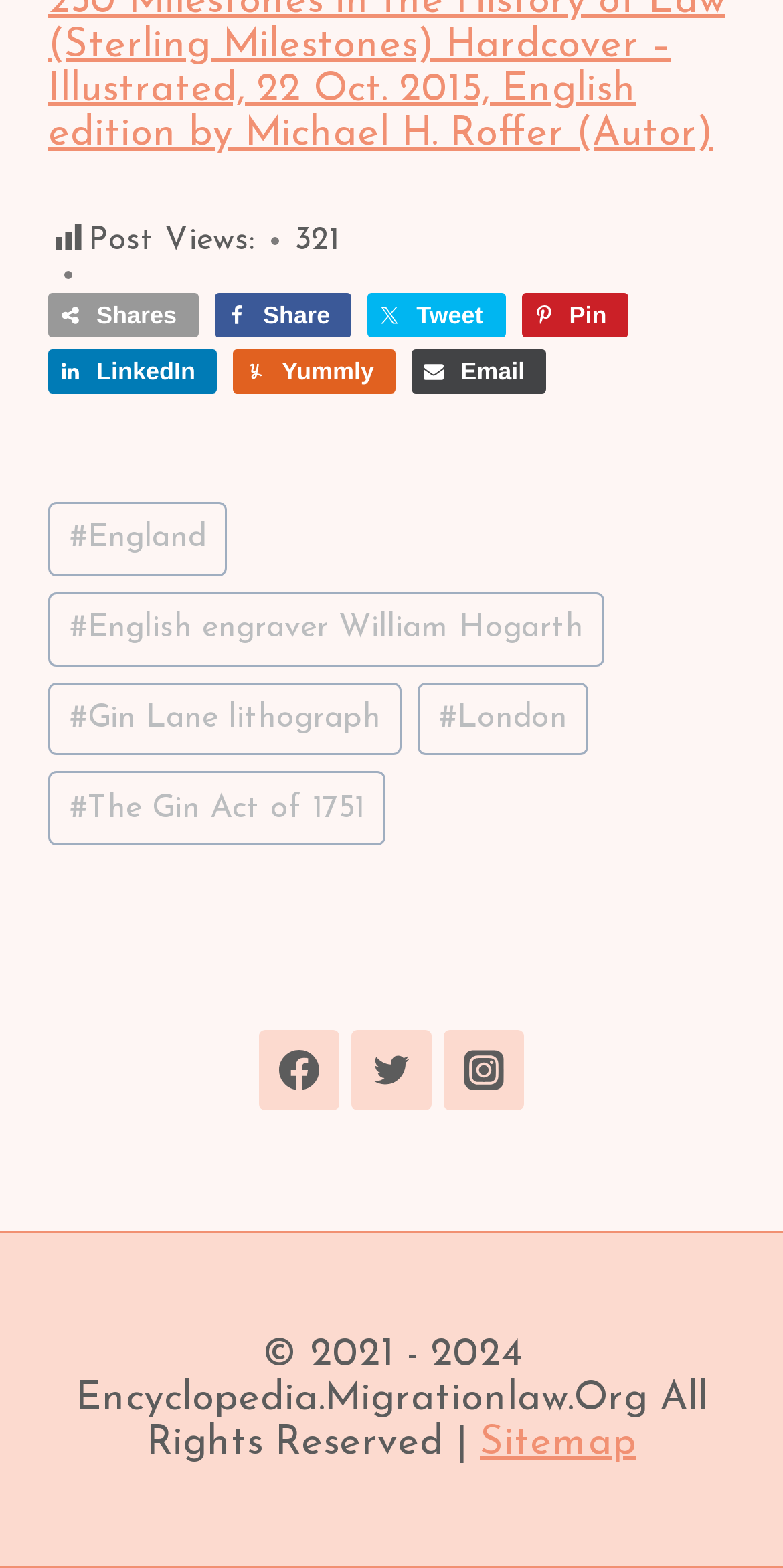What is the copyright year range?
Using the details shown in the screenshot, provide a comprehensive answer to the question.

I found the copyright year range by looking at the StaticText element with the text '© 2021 - 2024 Encyclopedia.Migrationlaw.Org All Rights Reserved |'. This indicates that the copyright year range is from 2021 to 2024.